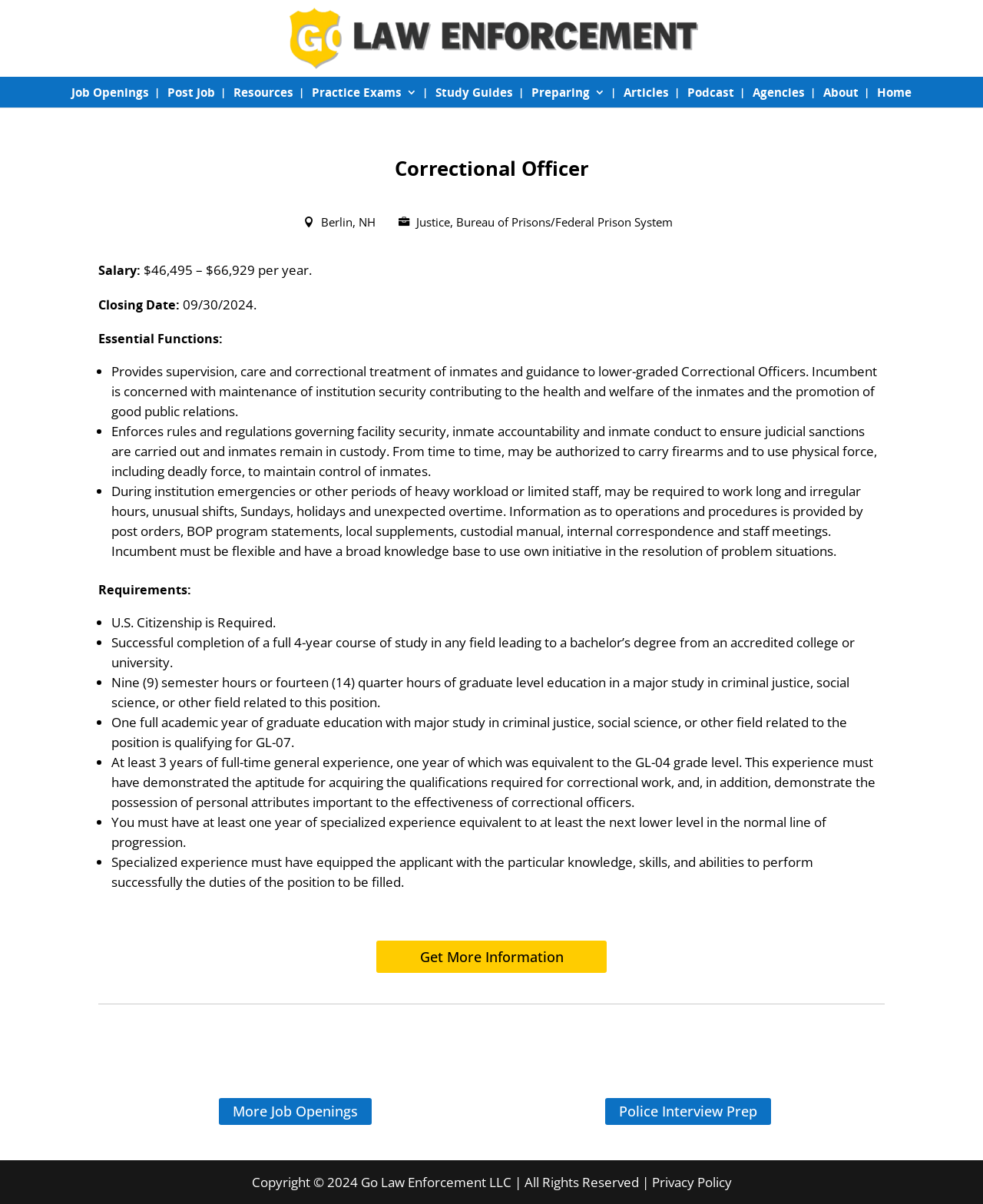Locate the UI element that matches the description Articles in the webpage screenshot. Return the bounding box coordinates in the format (top-left x, top-left y, bottom-right x, bottom-right y), with values ranging from 0 to 1.

[0.634, 0.064, 0.68, 0.089]